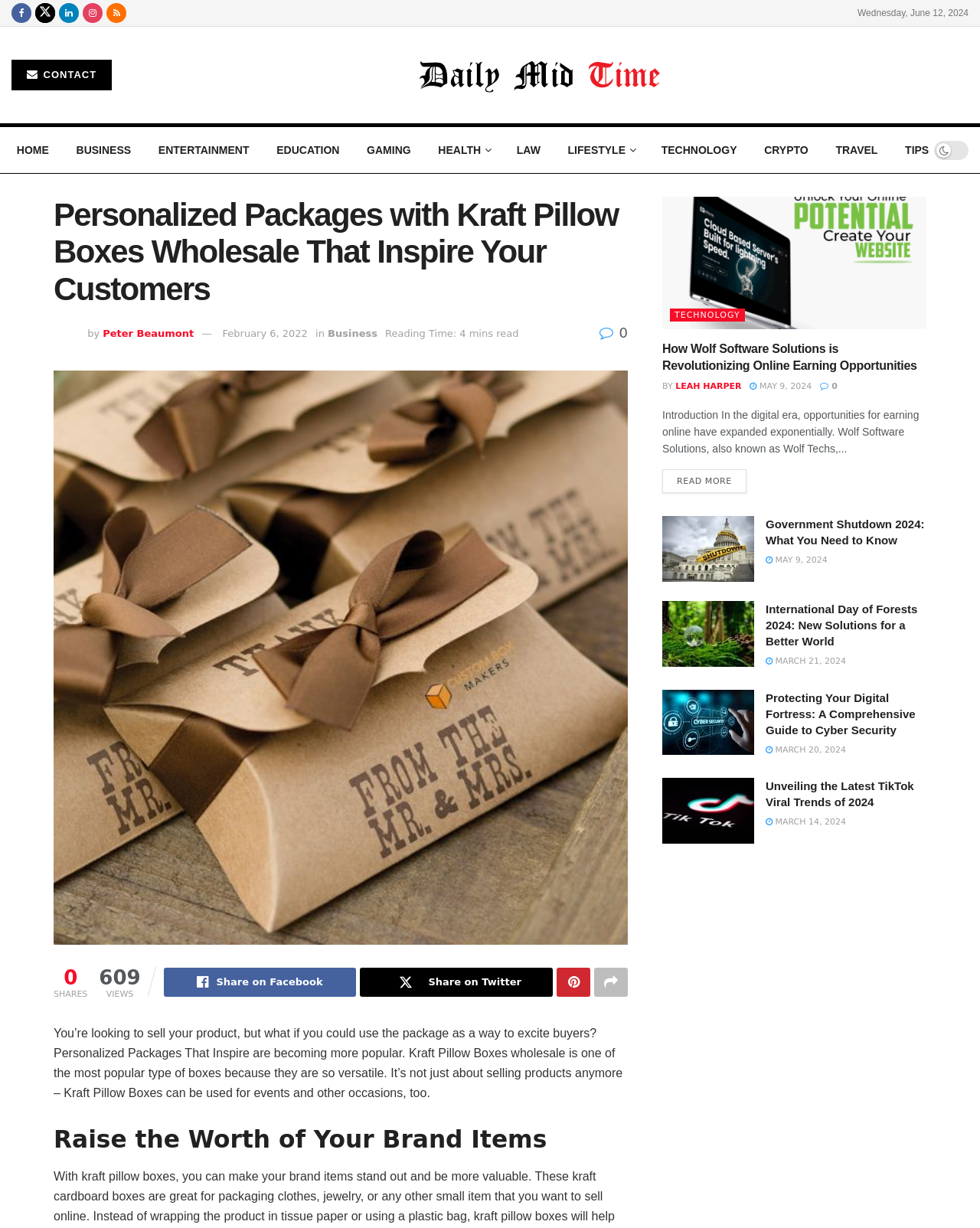Utilize the details in the image to give a detailed response to the question: What is the date of the article 'How Wolf Software Solutions is Revolutionizing Online Earning Opportunities'?

I found the date by looking at the article section with the title 'How Wolf Software Solutions is Revolutionizing Online Earning Opportunities' and found the date 'MAY 9, 2024' below the title.